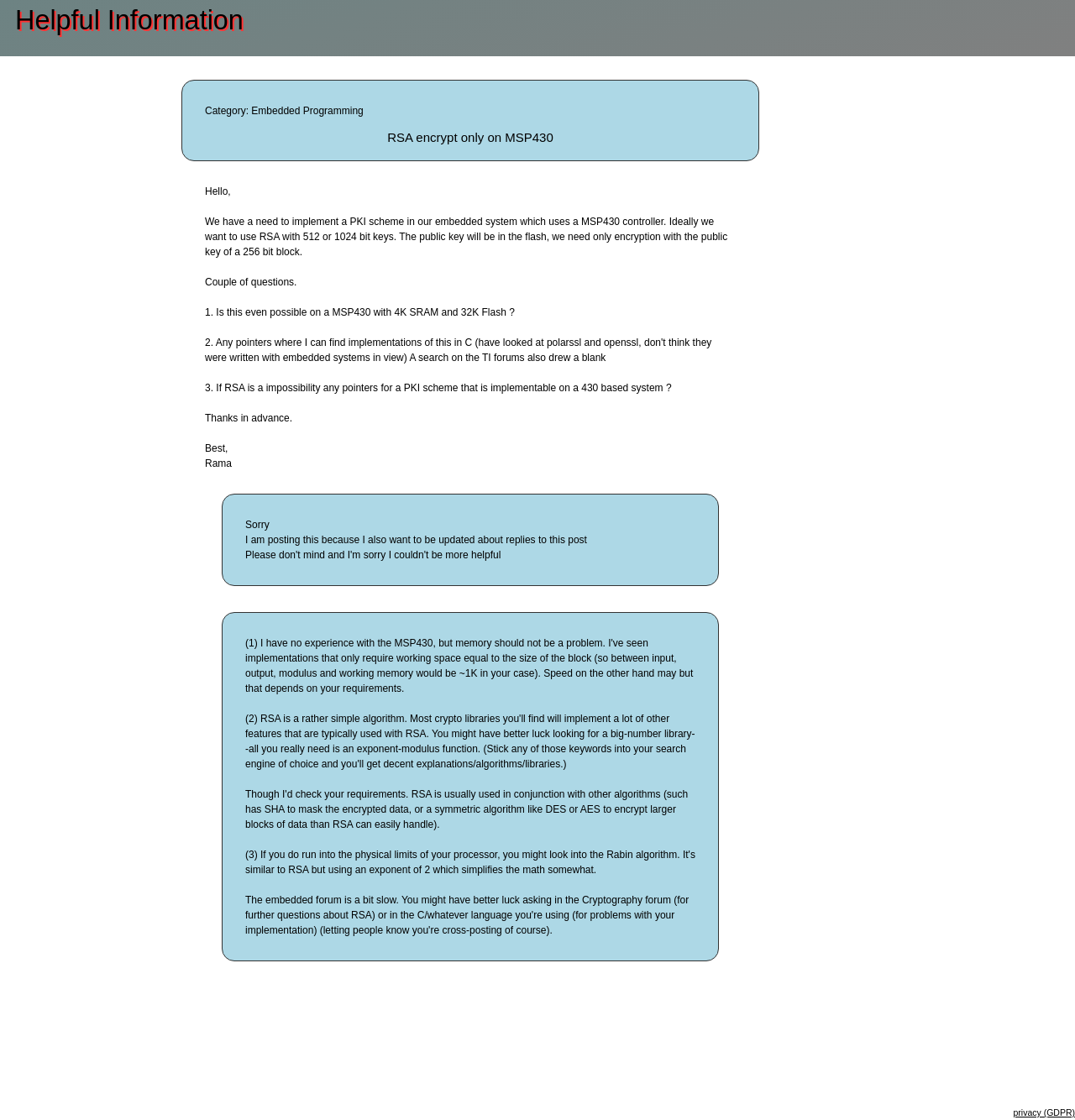Please answer the following question using a single word or phrase: 
How many questions does the user ask?

3